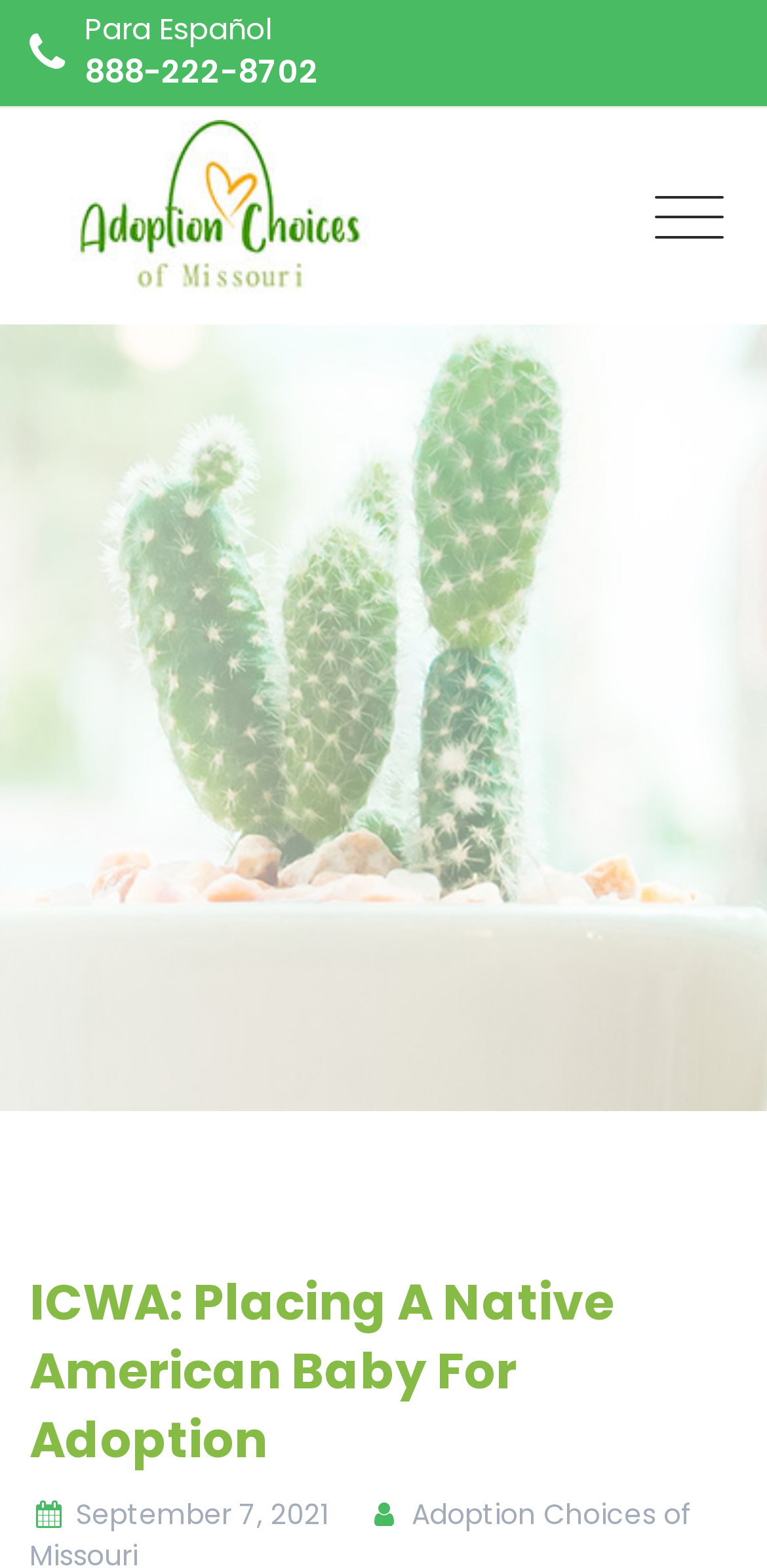What is the phone number to contact? Look at the image and give a one-word or short phrase answer.

888-222-8702